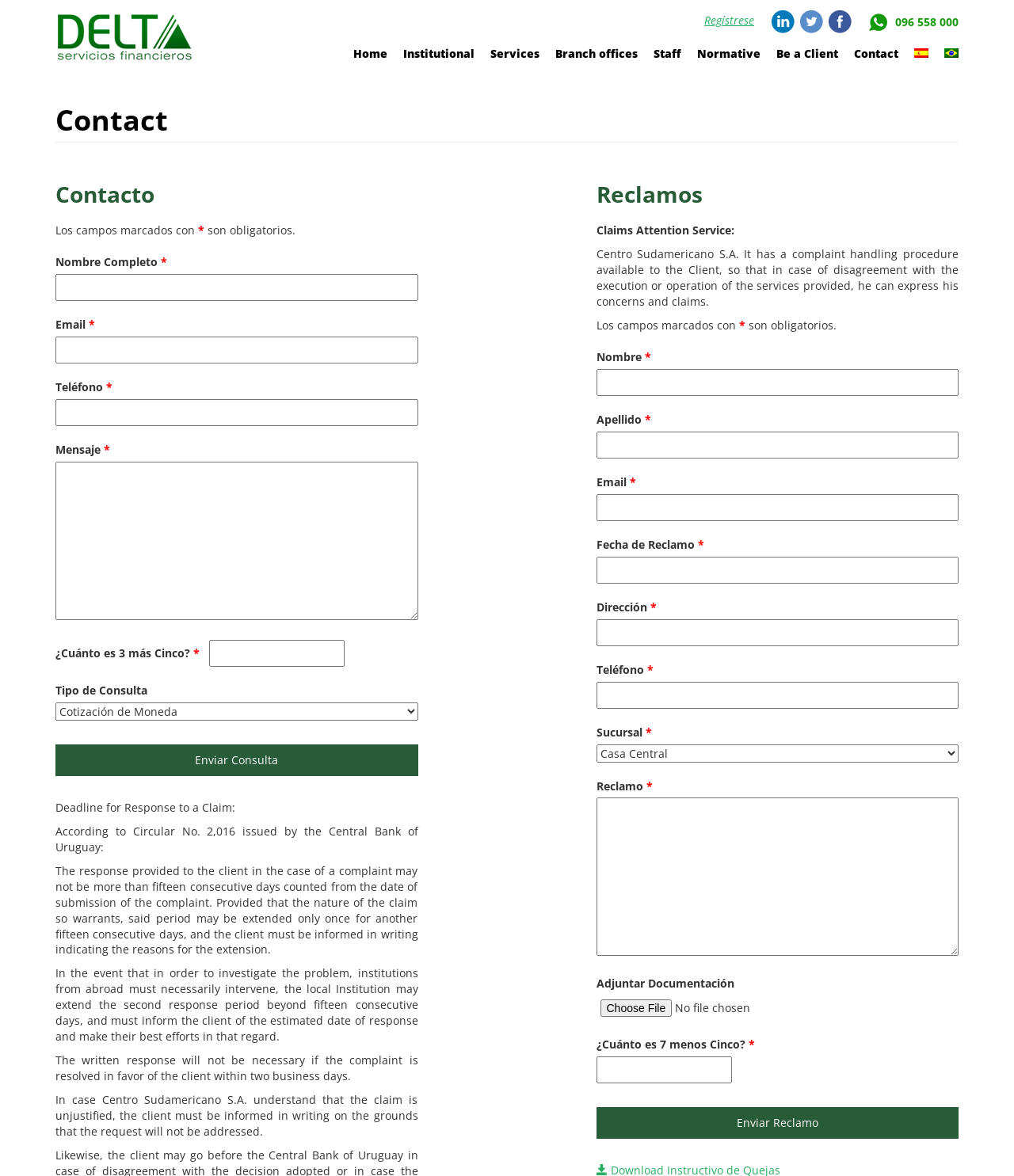Please determine the bounding box coordinates of the element's region to click in order to carry out the following instruction: "Click on the 'Enviar Consulta' button". The coordinates should be four float numbers between 0 and 1, i.e., [left, top, right, bottom].

[0.055, 0.633, 0.412, 0.66]